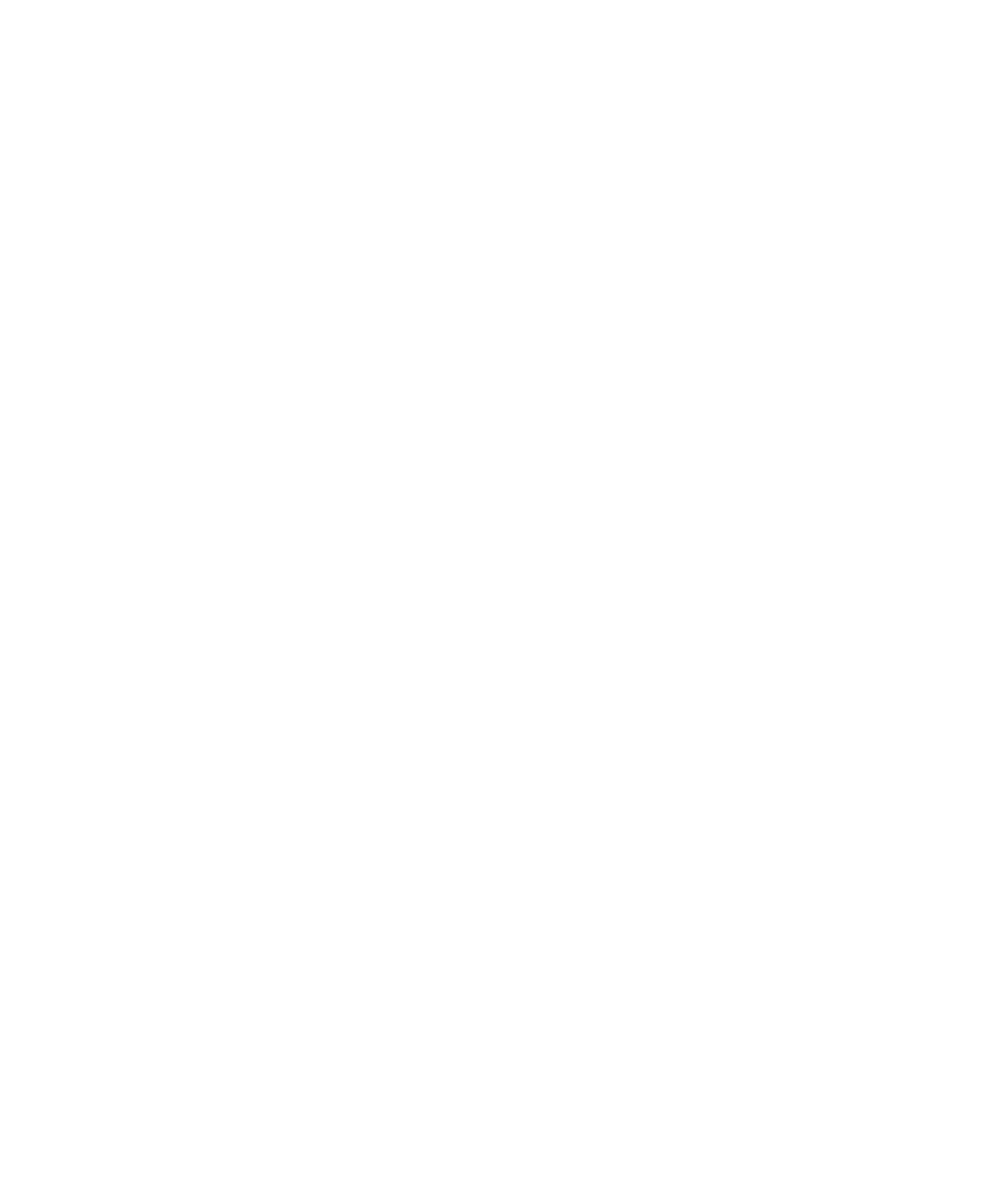Please mark the clickable region by giving the bounding box coordinates needed to complete this instruction: "Call to arrange a private jet flight".

[0.171, 0.086, 0.272, 0.101]